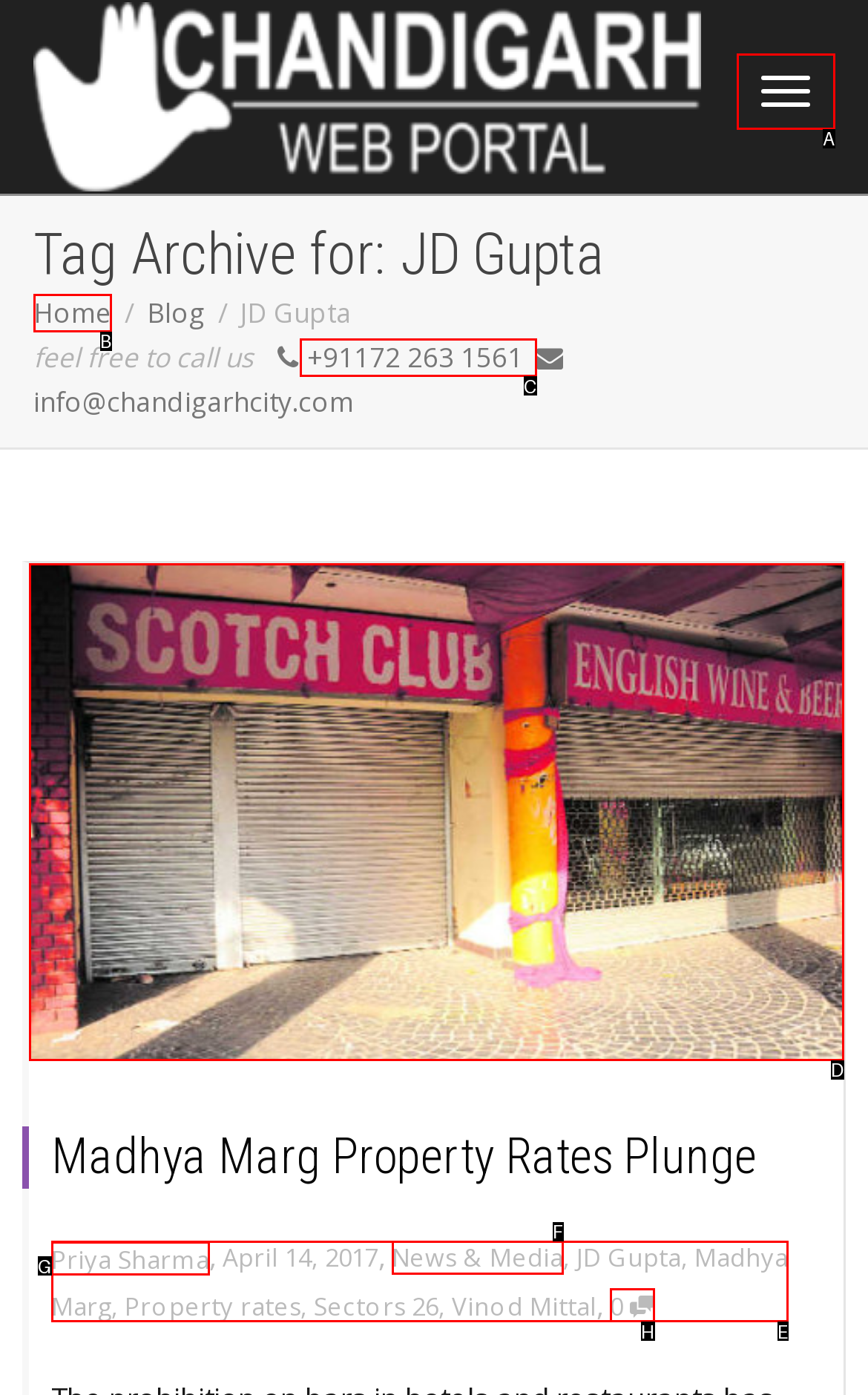For the given instruction: submit the search query, determine which boxed UI element should be clicked. Answer with the letter of the corresponding option directly.

None